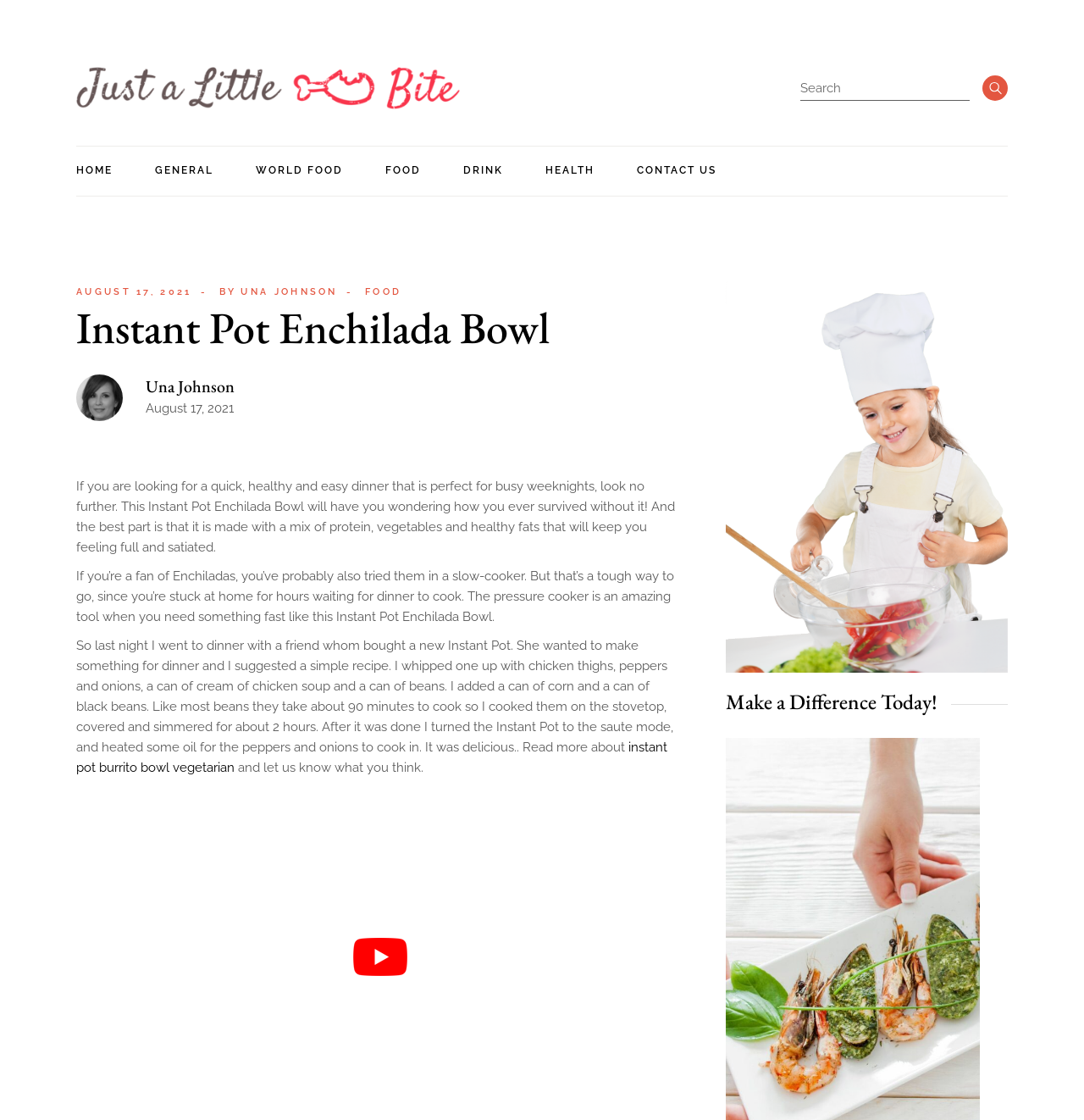Please identify the bounding box coordinates of the area I need to click to accomplish the following instruction: "Search for a recipe".

[0.727, 0.067, 0.93, 0.09]